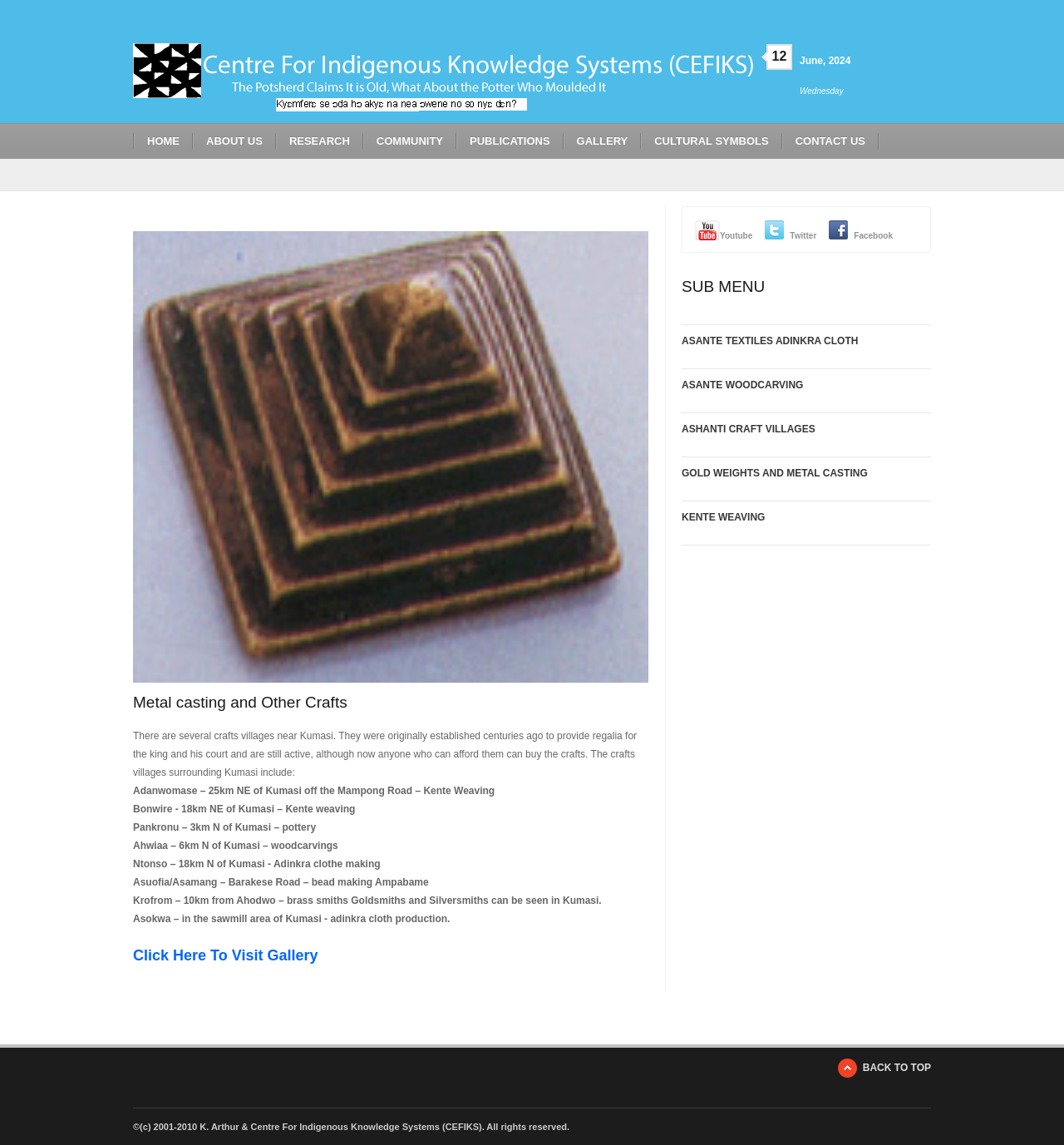Refer to the image and provide a thorough answer to this question:
What is the current date?

The current date can be found at the top-right corner of the webpage, where the text 'June 12, 2024' is displayed.